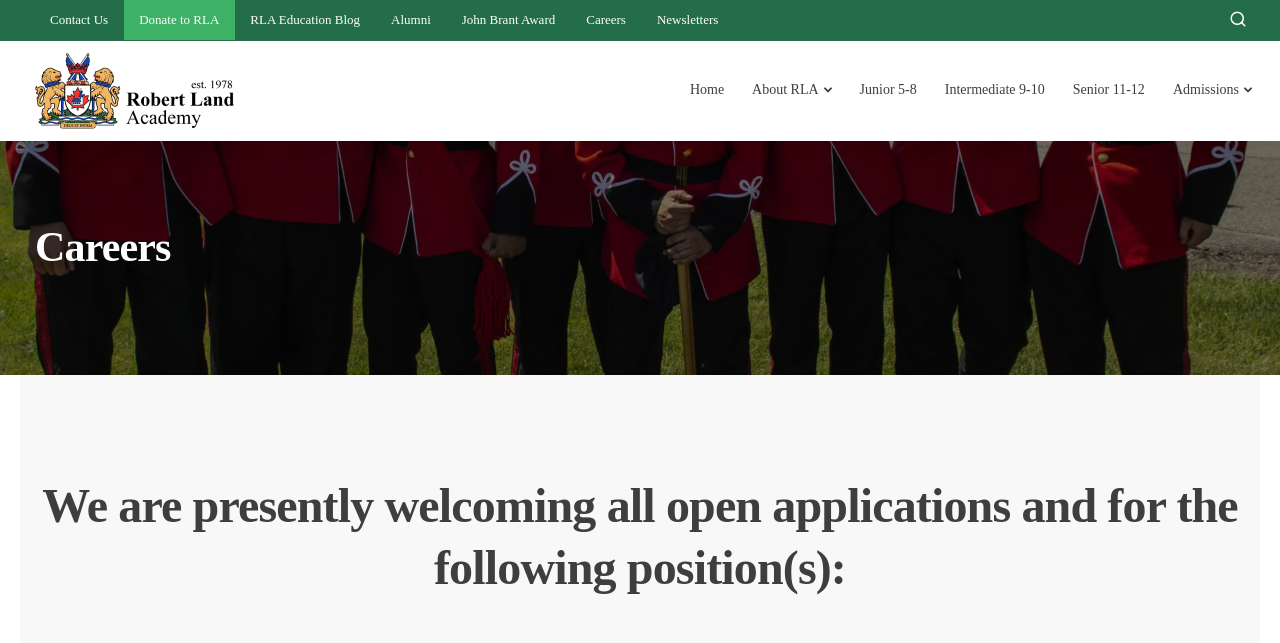Find the bounding box coordinates corresponding to the UI element with the description: "Newsletters". The coordinates should be formatted as [left, top, right, bottom], with values as floats between 0 and 1.

[0.513, 0.019, 0.561, 0.042]